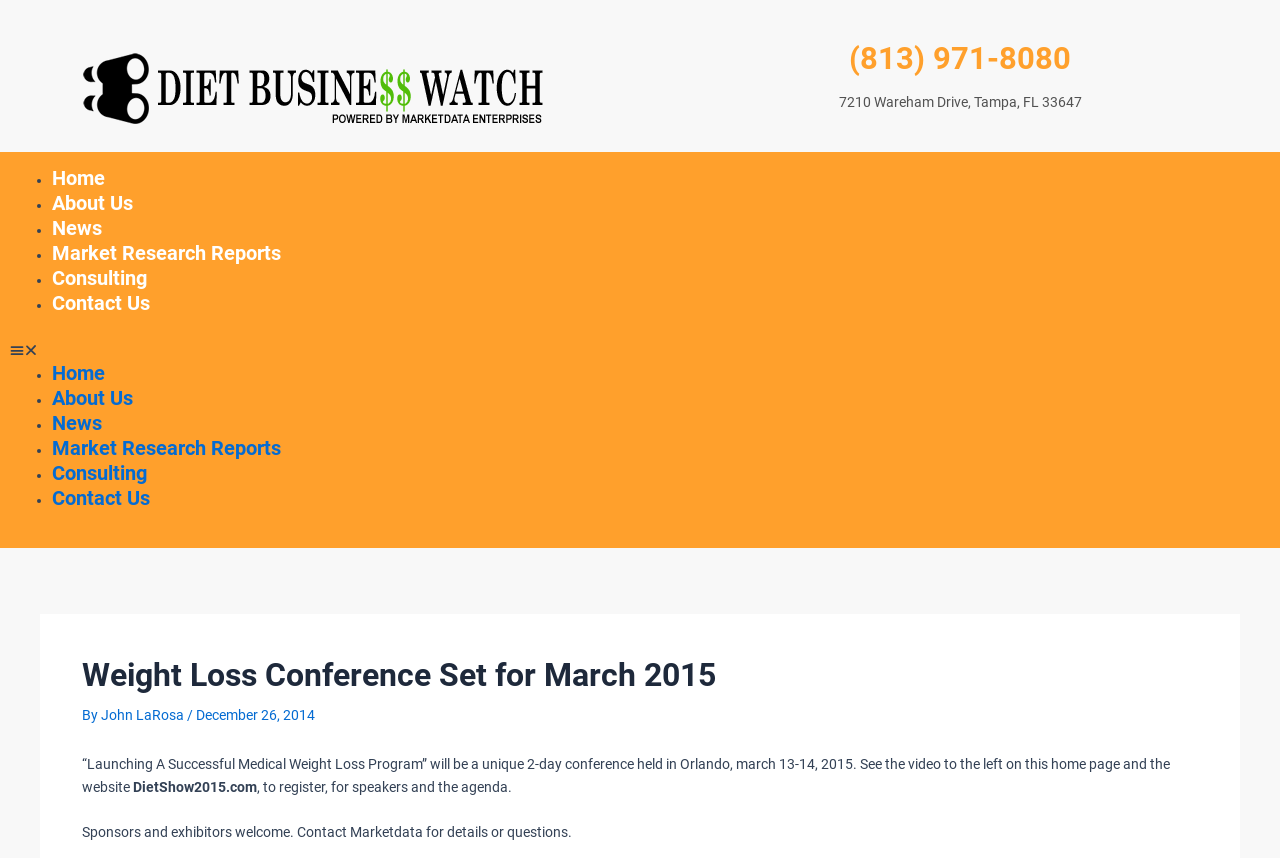Please find the top heading of the webpage and generate its text.

Weight Loss Conference Set for March 2015